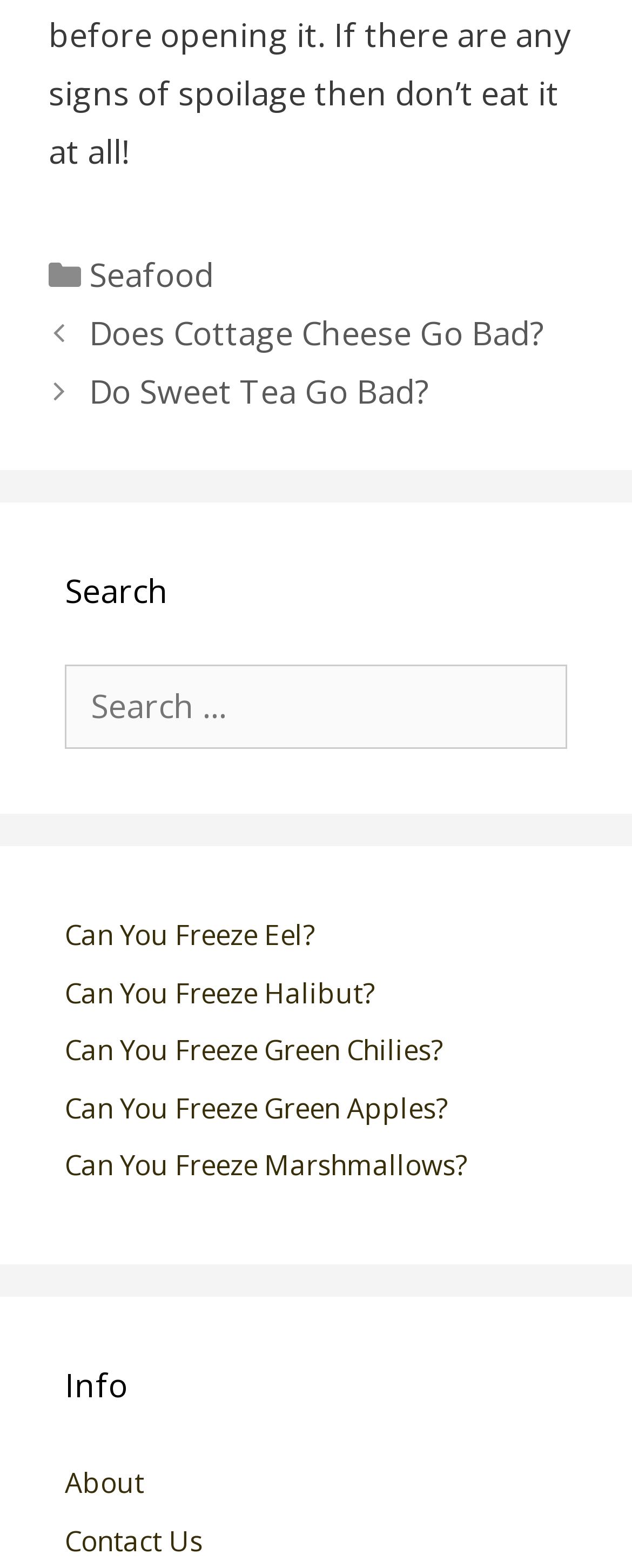Using the format (top-left x, top-left y, bottom-right x, bottom-right y), and given the element description, identify the bounding box coordinates within the screenshot: Can You Freeze Green Apples?

[0.103, 0.695, 0.708, 0.718]